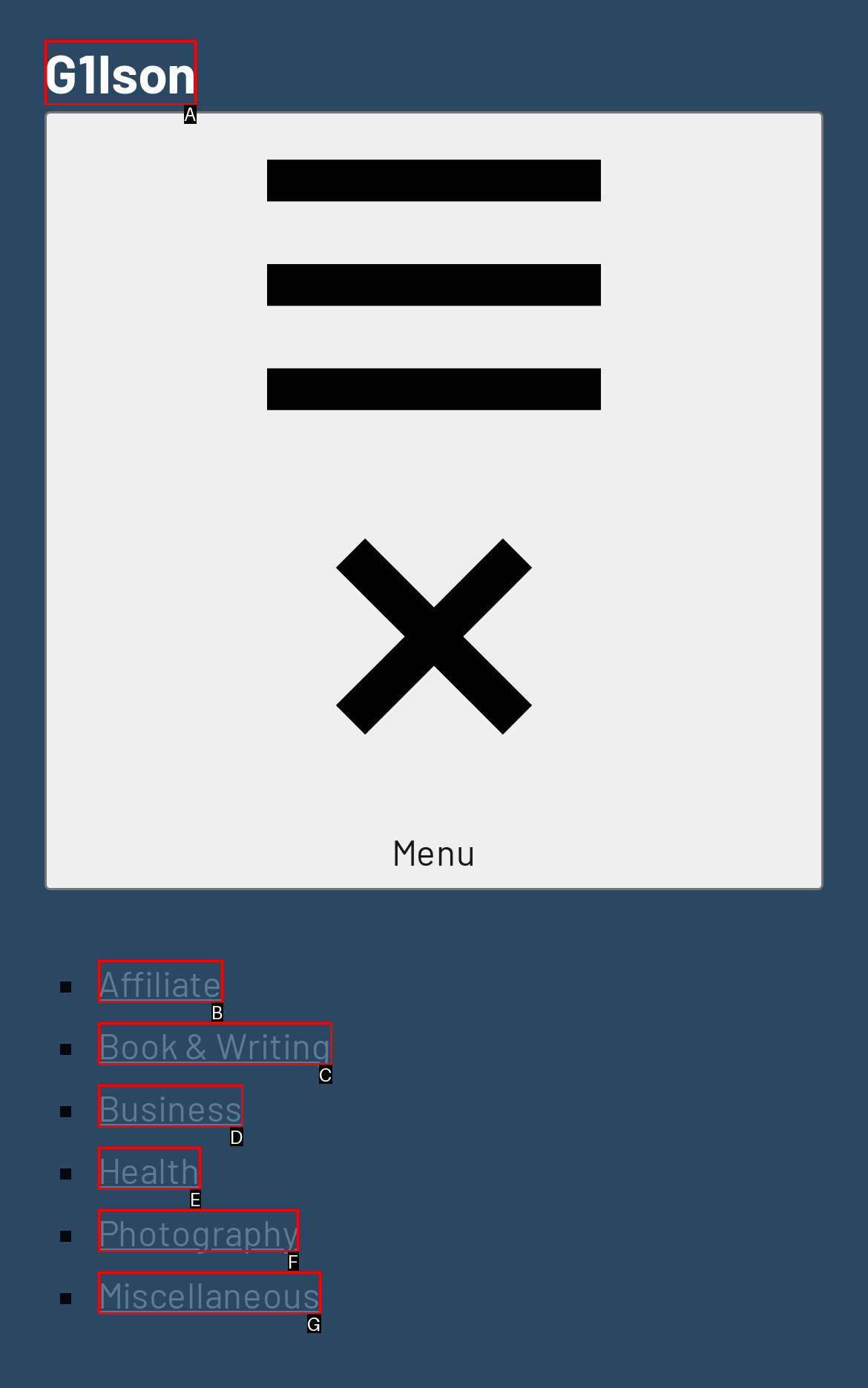Refer to the element description: Business and identify the matching HTML element. State your answer with the appropriate letter.

D